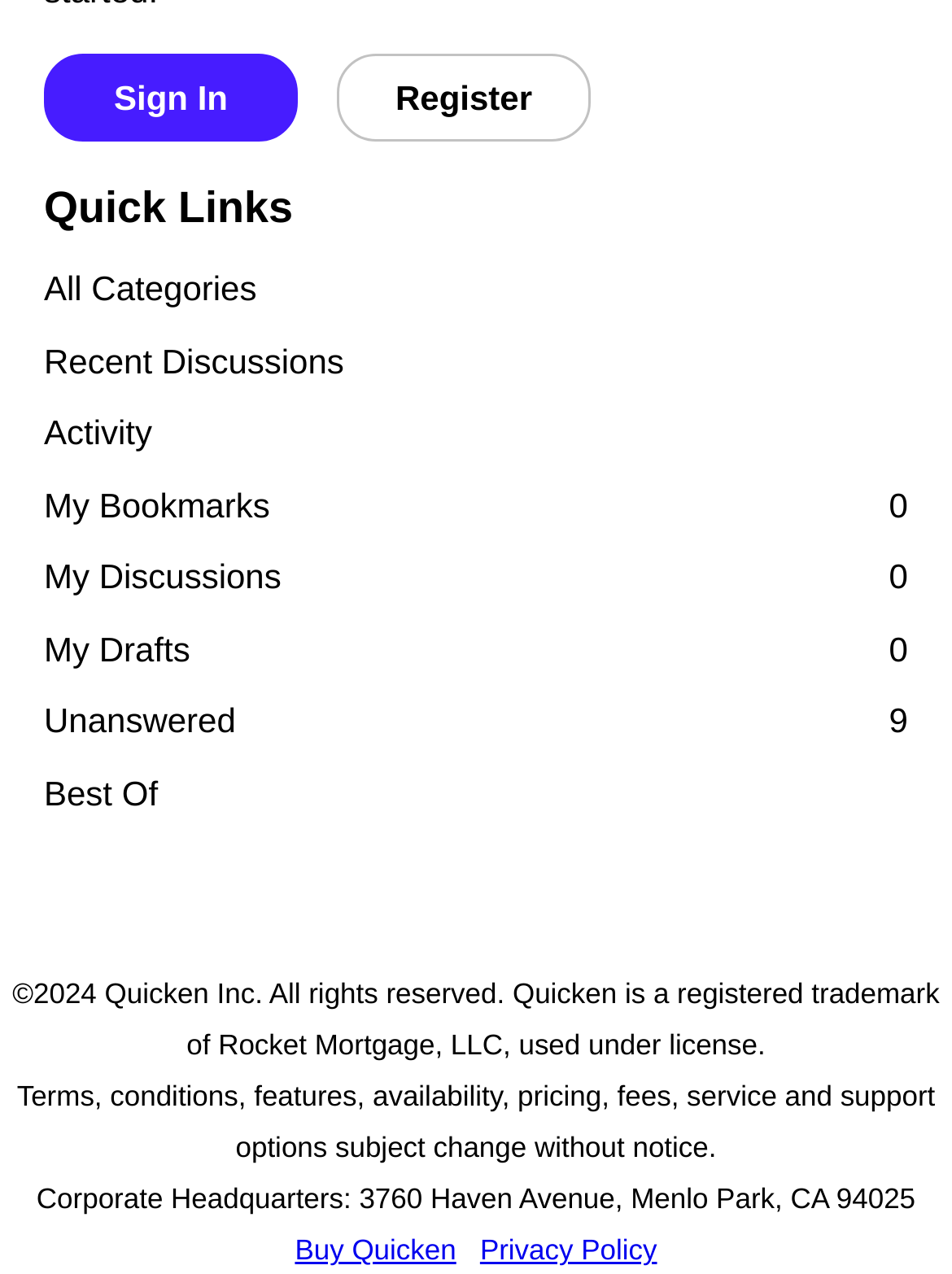Given the element description Unanswered9, specify the bounding box coordinates of the corresponding UI element in the format (top-left x, top-left y, bottom-right x, bottom-right y). All values must be between 0 and 1.

[0.046, 0.539, 0.954, 0.595]